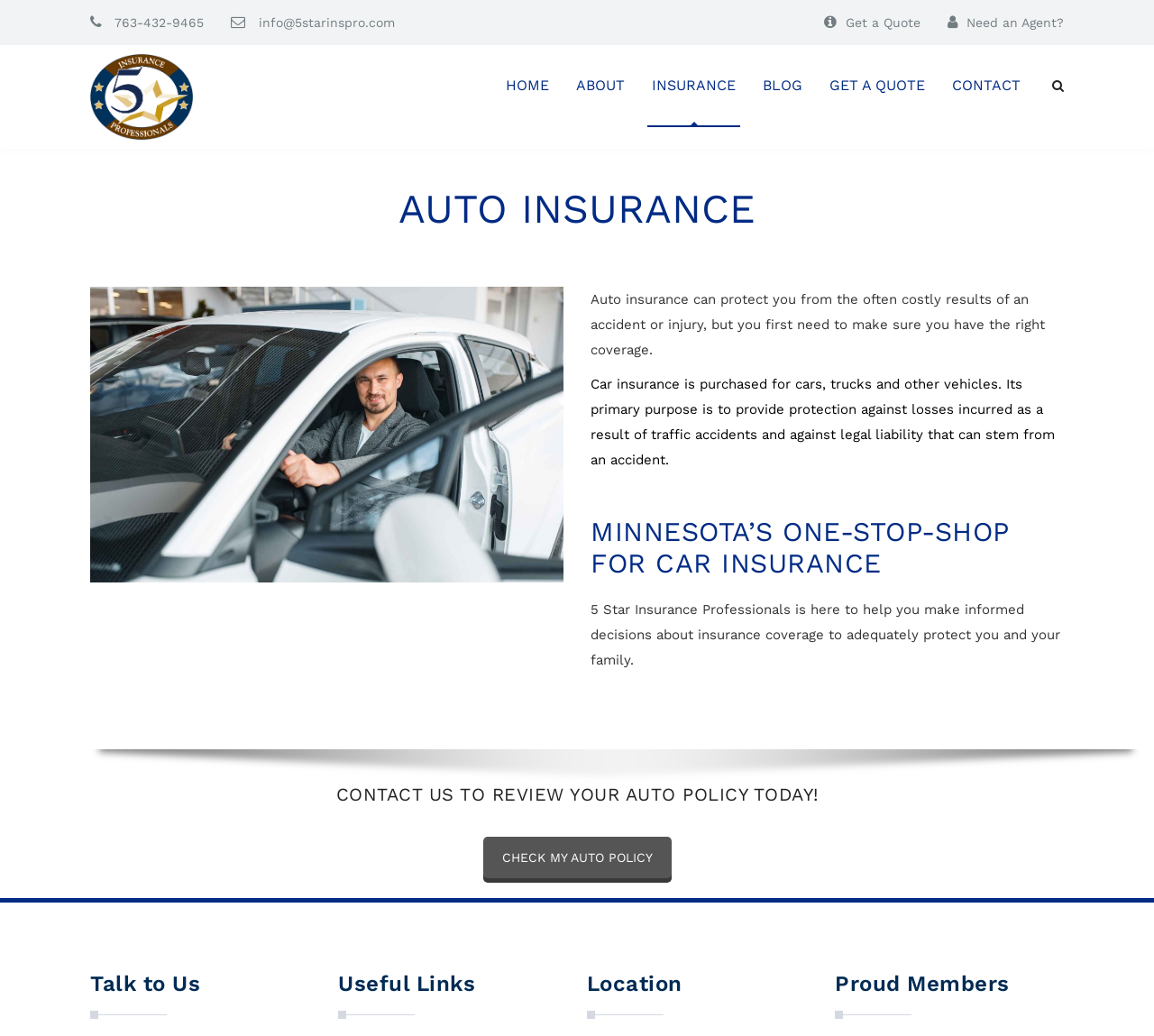Identify the bounding box for the UI element that is described as follows: "title="5 Star Insurance Professionals"".

[0.078, 0.052, 0.167, 0.135]